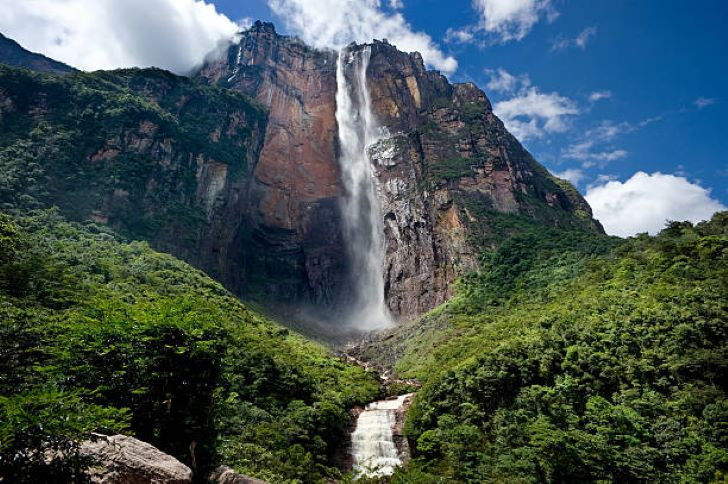Refer to the image and provide an in-depth answer to the question:
How can visitors explore Angel Falls?

According to the caption, visitors can explore Angel Falls by taking a helicopter ride for aerial views or by hiking to experience the falls up close and enjoy the serene pools at the base.